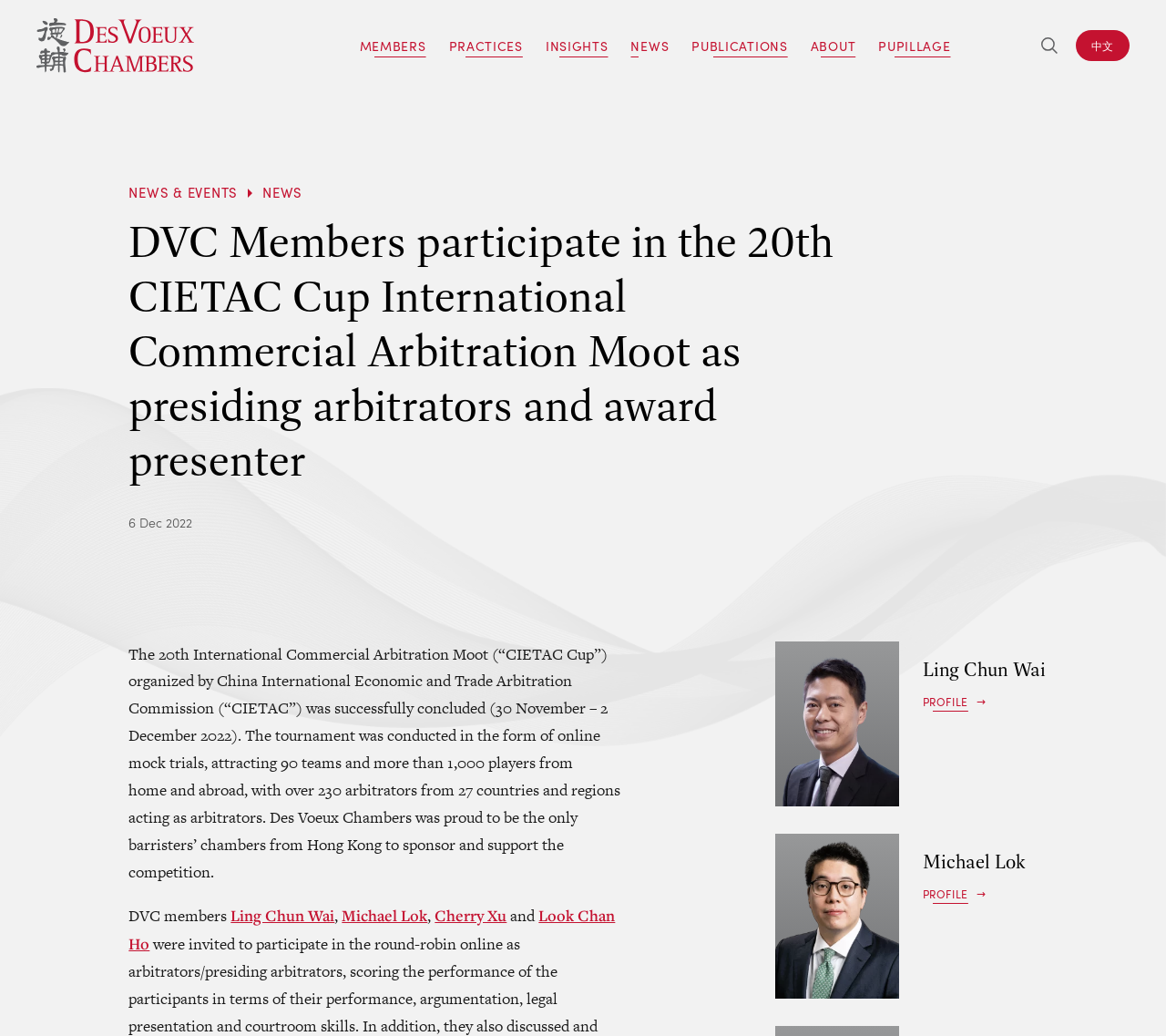Please identify the bounding box coordinates for the region that you need to click to follow this instruction: "Read about DVC Members participate in the 20th CIETAC Cup International Commercial Arbitration Moot".

[0.11, 0.206, 0.731, 0.47]